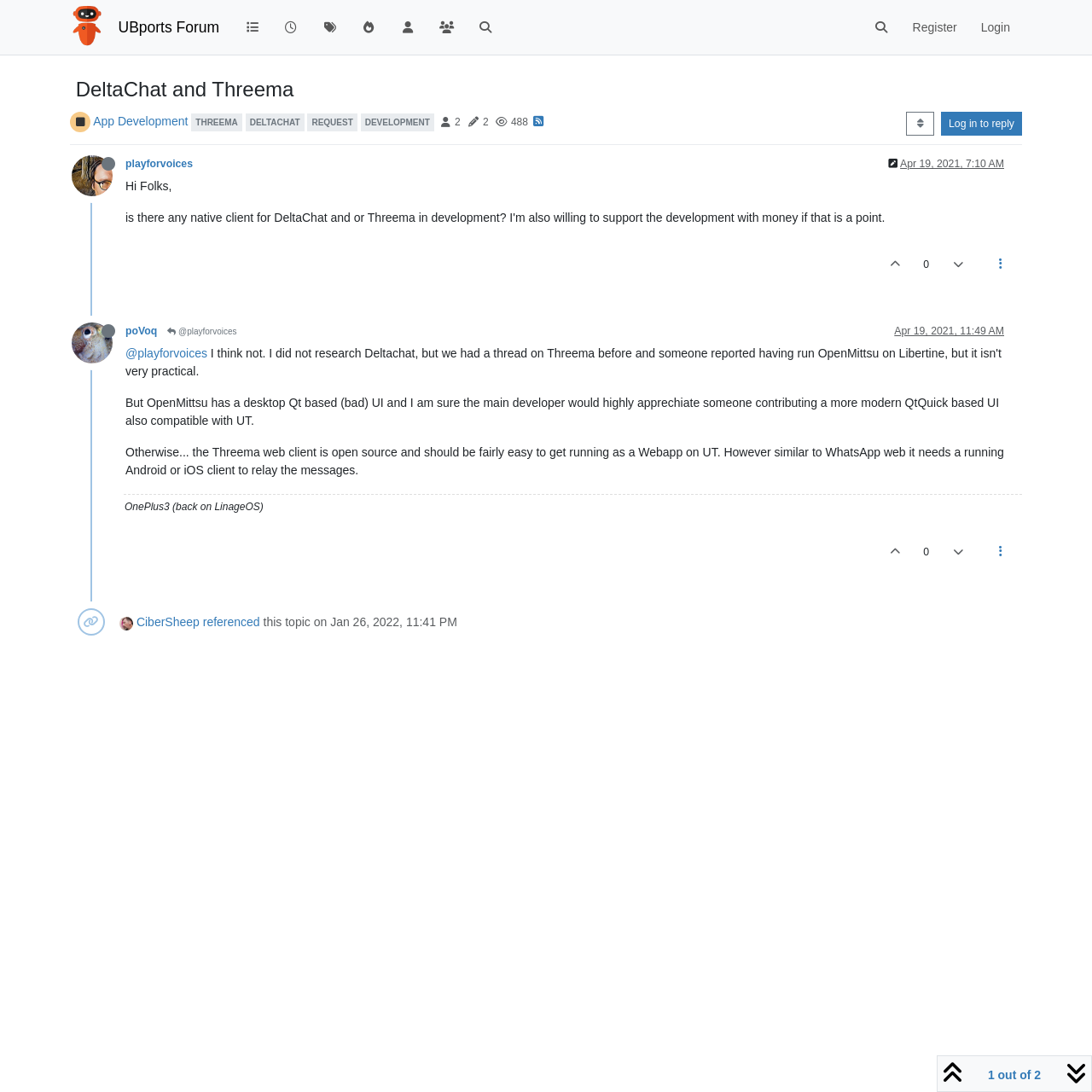Respond to the following question using a concise word or phrase: 
What is the name of the forum?

UBports Forum